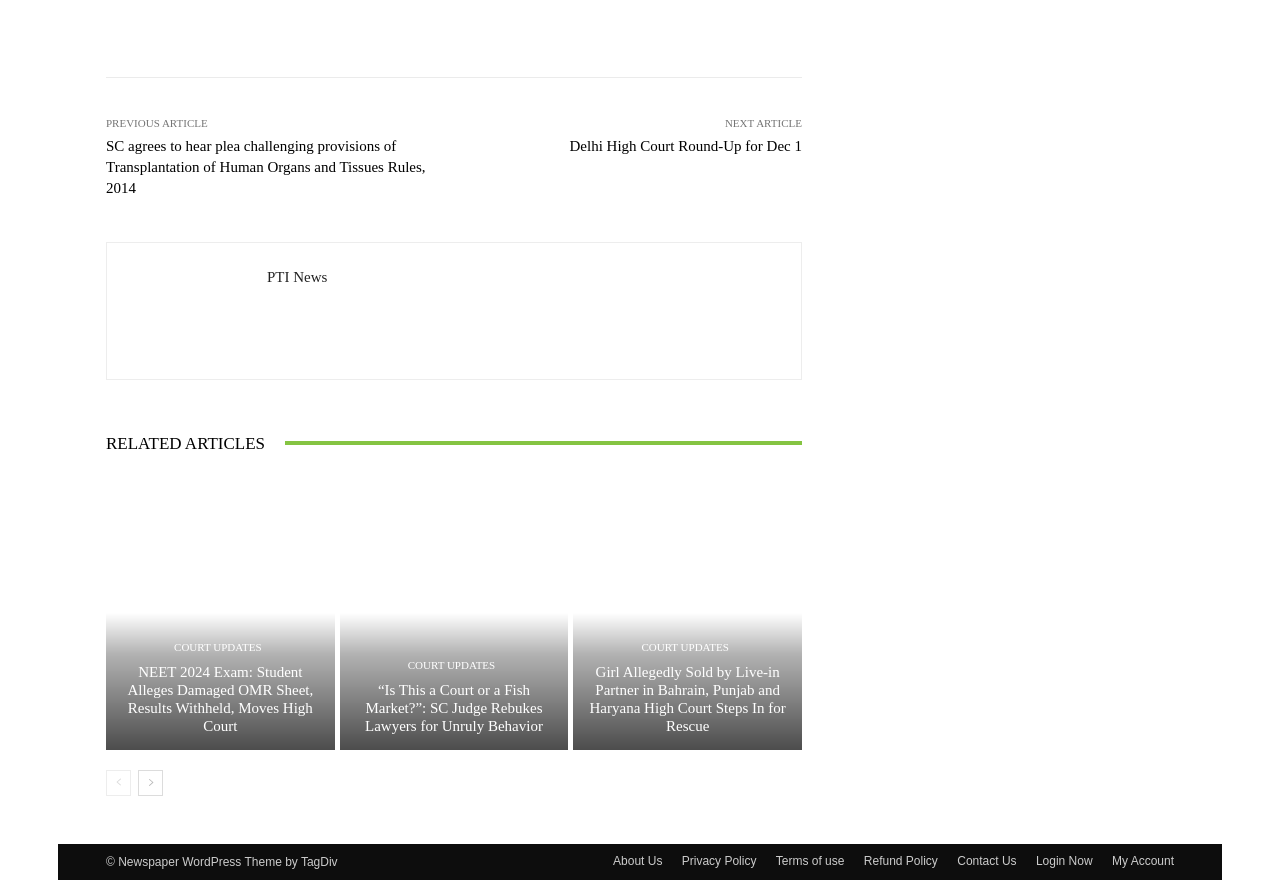Analyze the image and give a detailed response to the question:
What type of content is displayed on this webpage?

The webpage displays a list of news articles with headings, summaries, and links to read more. The articles are categorized under 'RELATED ARTICLES' and 'COURT UPDATES'.